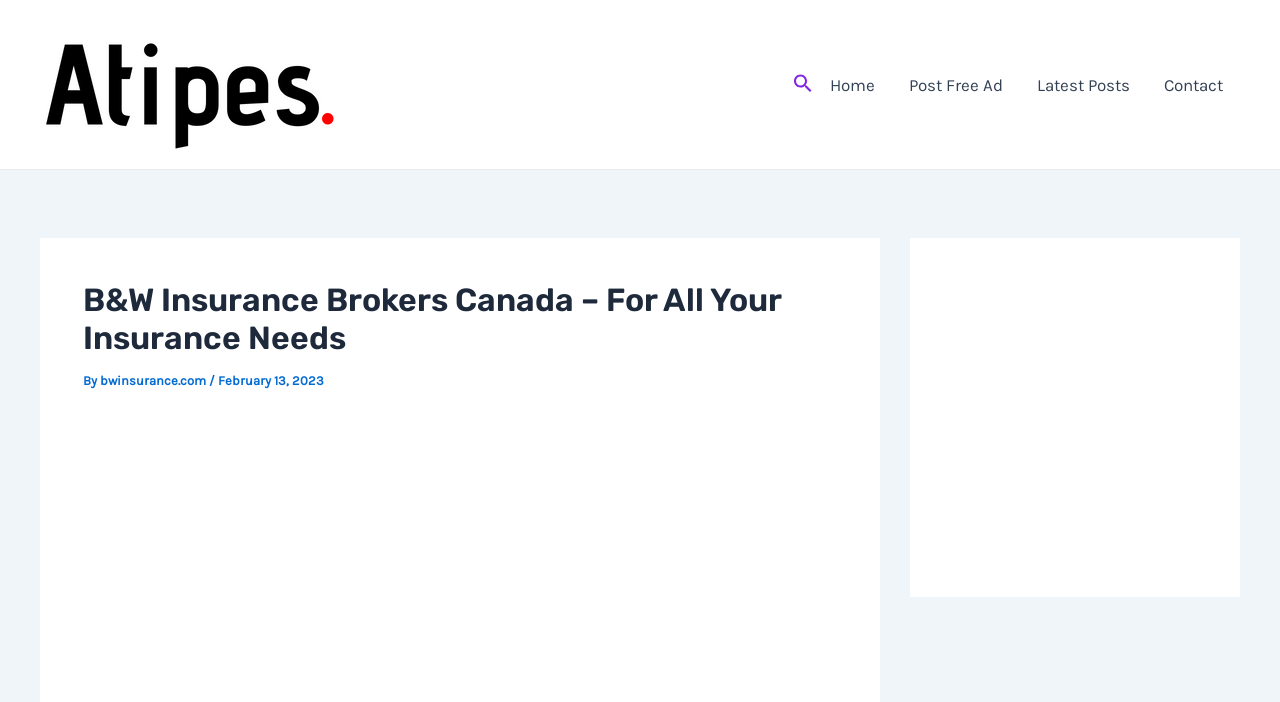Describe all the visual and textual components of the webpage comprehensively.

The webpage is about B&W Insurance Brokers Canada, providing various insurance services. At the top-left corner, there is a link with no text. Below it, a navigation menu is located, spanning almost the entire width of the page. The menu contains five links: "Search Icon Link" with a search icon, "Home", "Post Free Ad", "Latest Posts", and "Contact". 

On the top-center of the page, there is a header section with the title "B&W Insurance Brokers Canada – For All Your Insurance Needs". Below the title, there is a line of text that reads "By bwinsurance.com / February 13, 2023". 

On the right side of the page, there is a complementary section that takes up about a quarter of the page's width. Within this section, there is an advertisement iframe that occupies the entire space.